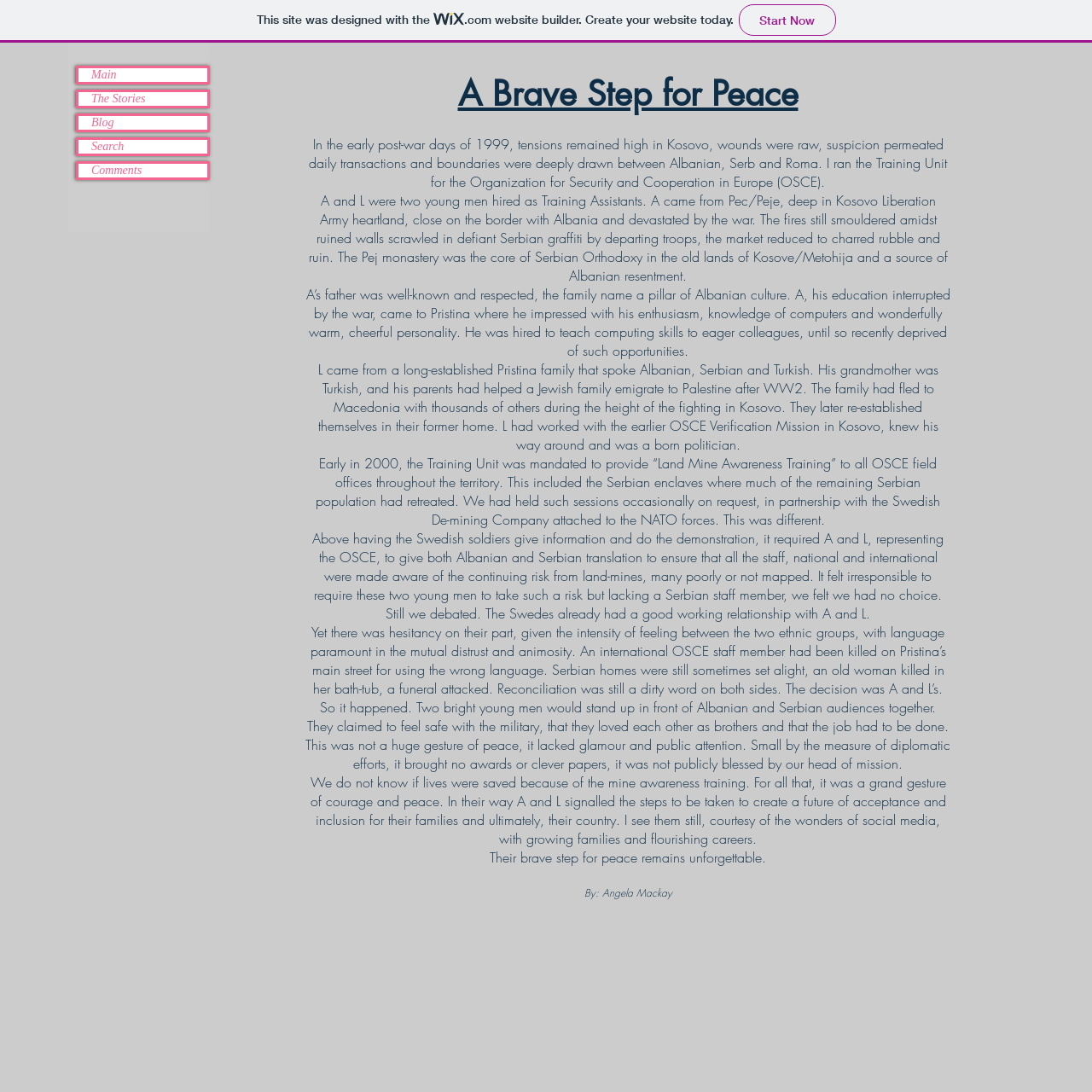What was the purpose of the training?
Using the screenshot, give a one-word or short phrase answer.

Land Mine Awareness